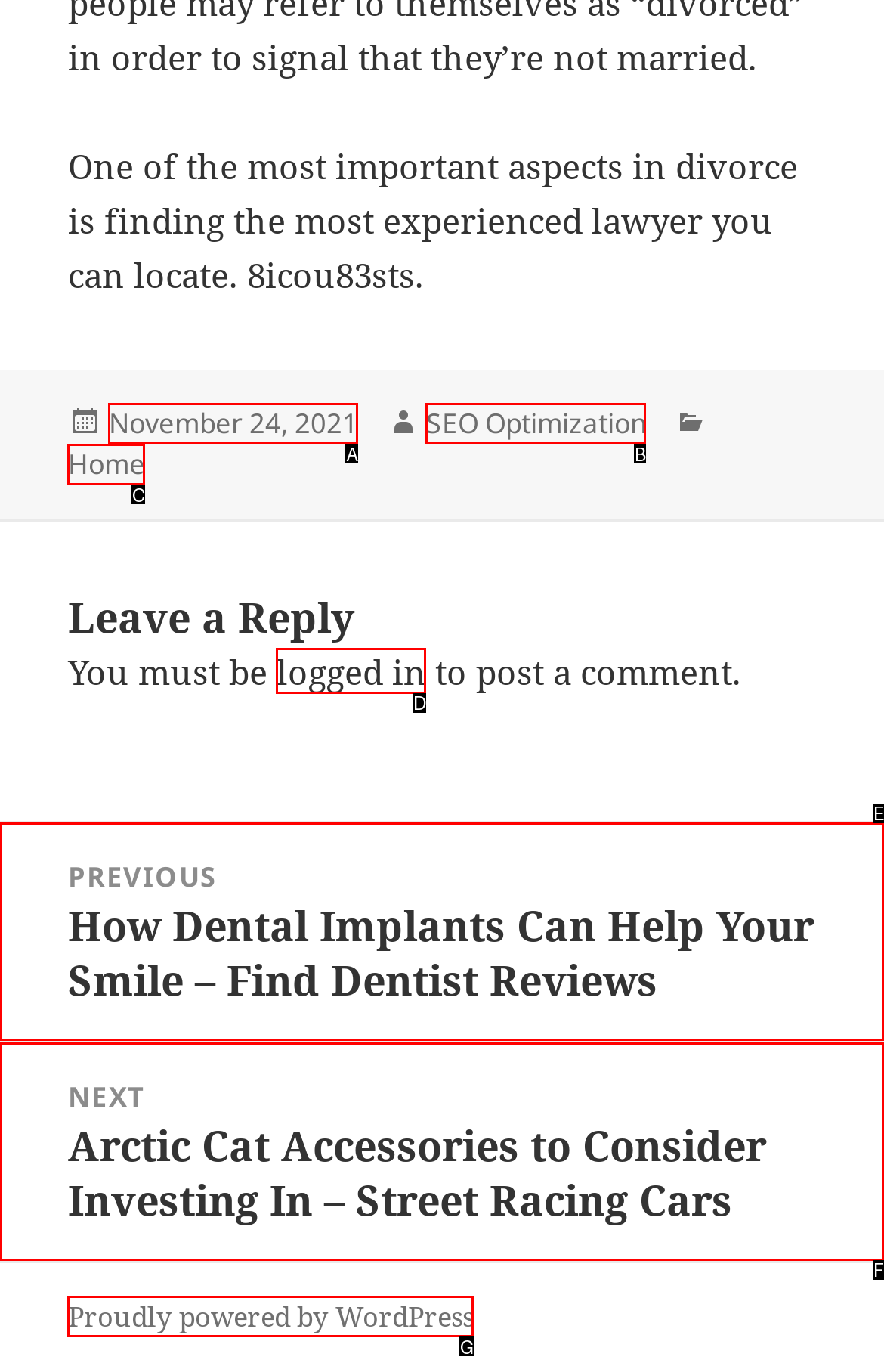Choose the option that best matches the element: Home
Respond with the letter of the correct option.

C